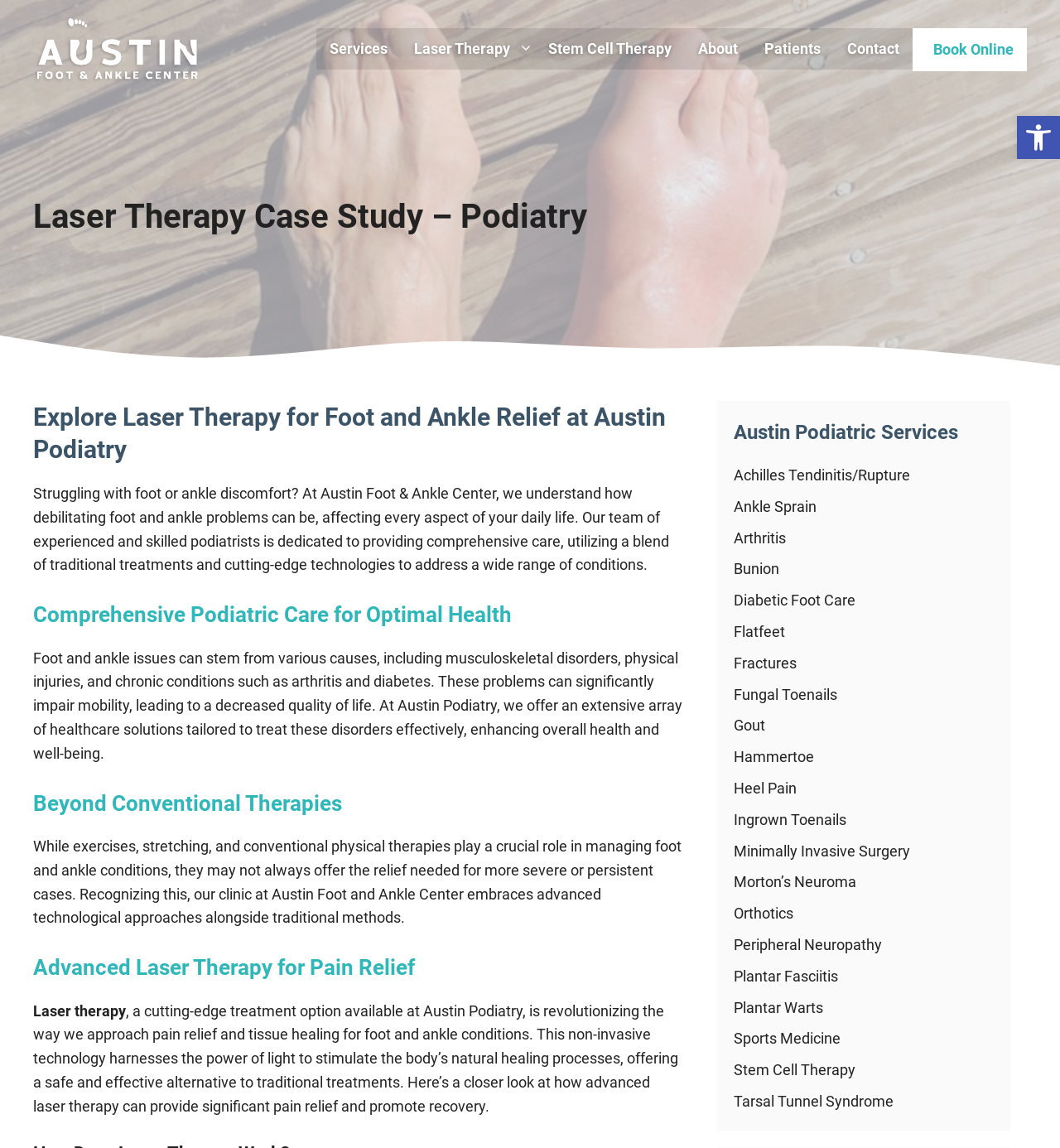How many links are there in the navigation section?
Please use the image to provide an in-depth answer to the question.

The navigation section is located at the top of the webpage, and it contains 7 links: 'Services', 'Laser Therapy', 'Stem Cell Therapy', 'About', 'Patients', 'Contact', and 'Book Online'.